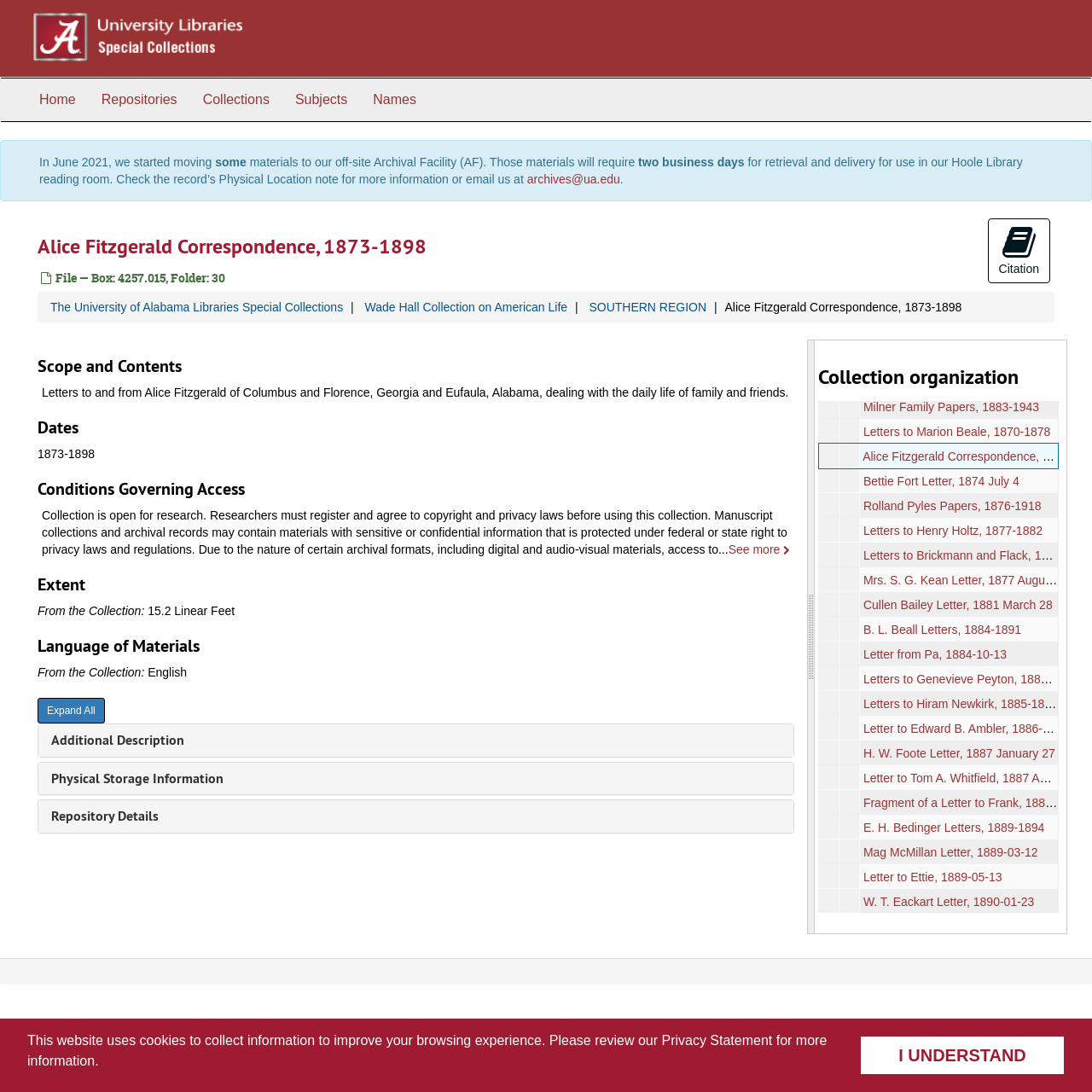Please identify the bounding box coordinates of the clickable area that will fulfill the following instruction: "Click the 'Expand All' button". The coordinates should be in the format of four float numbers between 0 and 1, i.e., [left, top, right, bottom].

[0.034, 0.639, 0.096, 0.662]